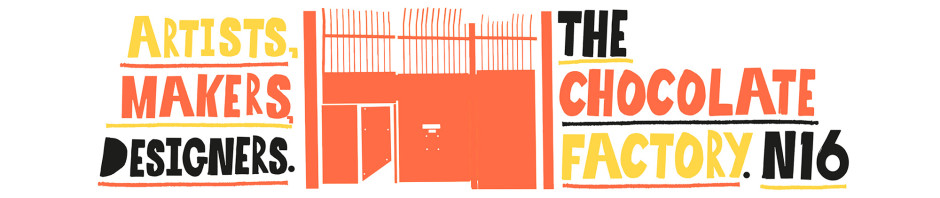What type of community is within the studio space?
Carefully examine the image and provide a detailed answer to the question.

The caption highlights the dynamic community within the studio space, which is comprised of artists, makers, and designers, emphasizing the creative and collaborative environment.